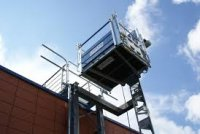Carefully examine the image and provide an in-depth answer to the question: What is the purpose of the construction lift?

The construction lift is likely used for accessing upper levels of buildings or construction sites, as suggested by the image, which showcases its ability to elevate a platform high above the ground.